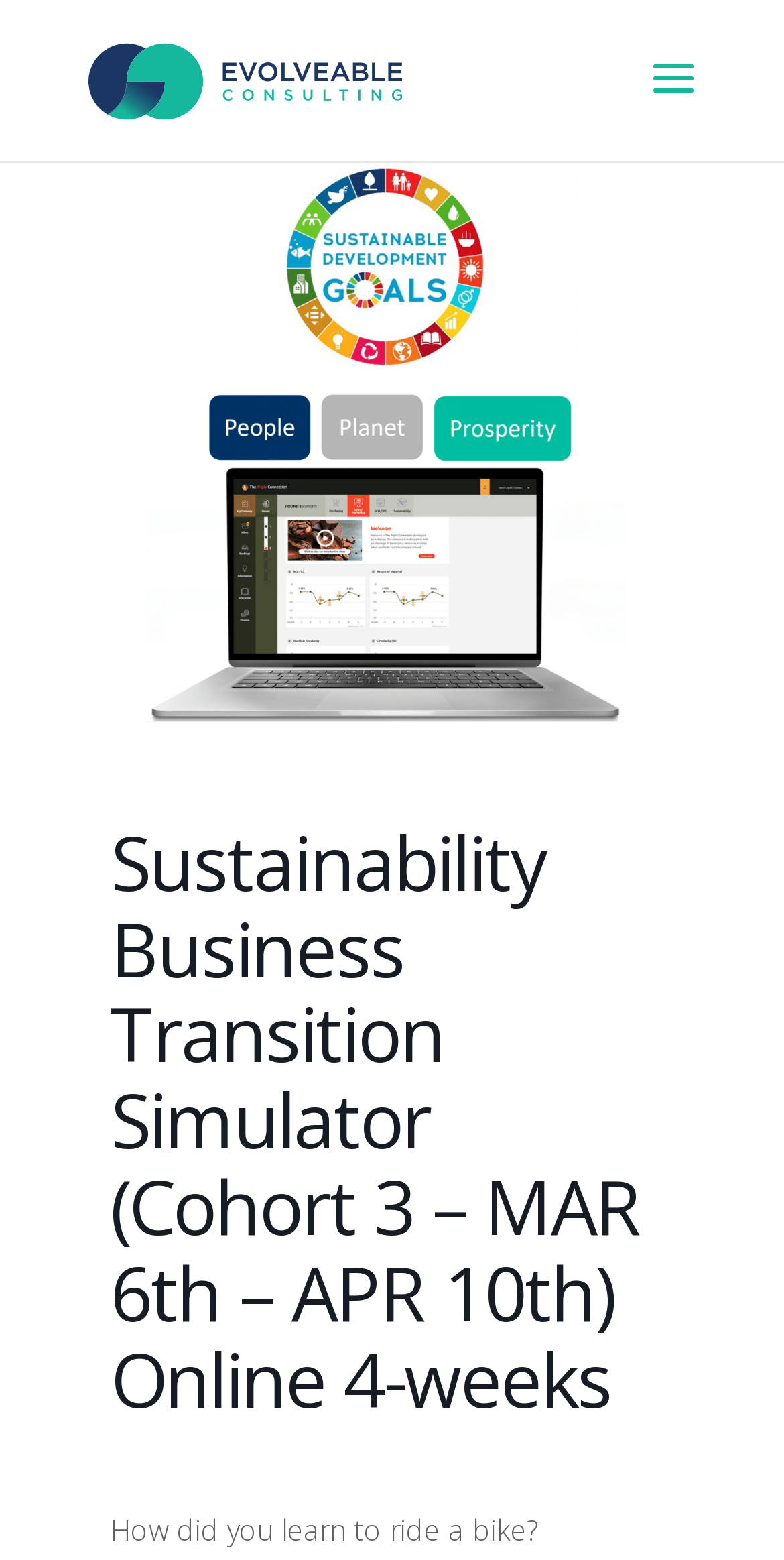Please extract the primary headline from the webpage.

Sustainability Business Transition Simulator (Cohort 3 – MAR 6th – APR 10th) Online 4-weeks